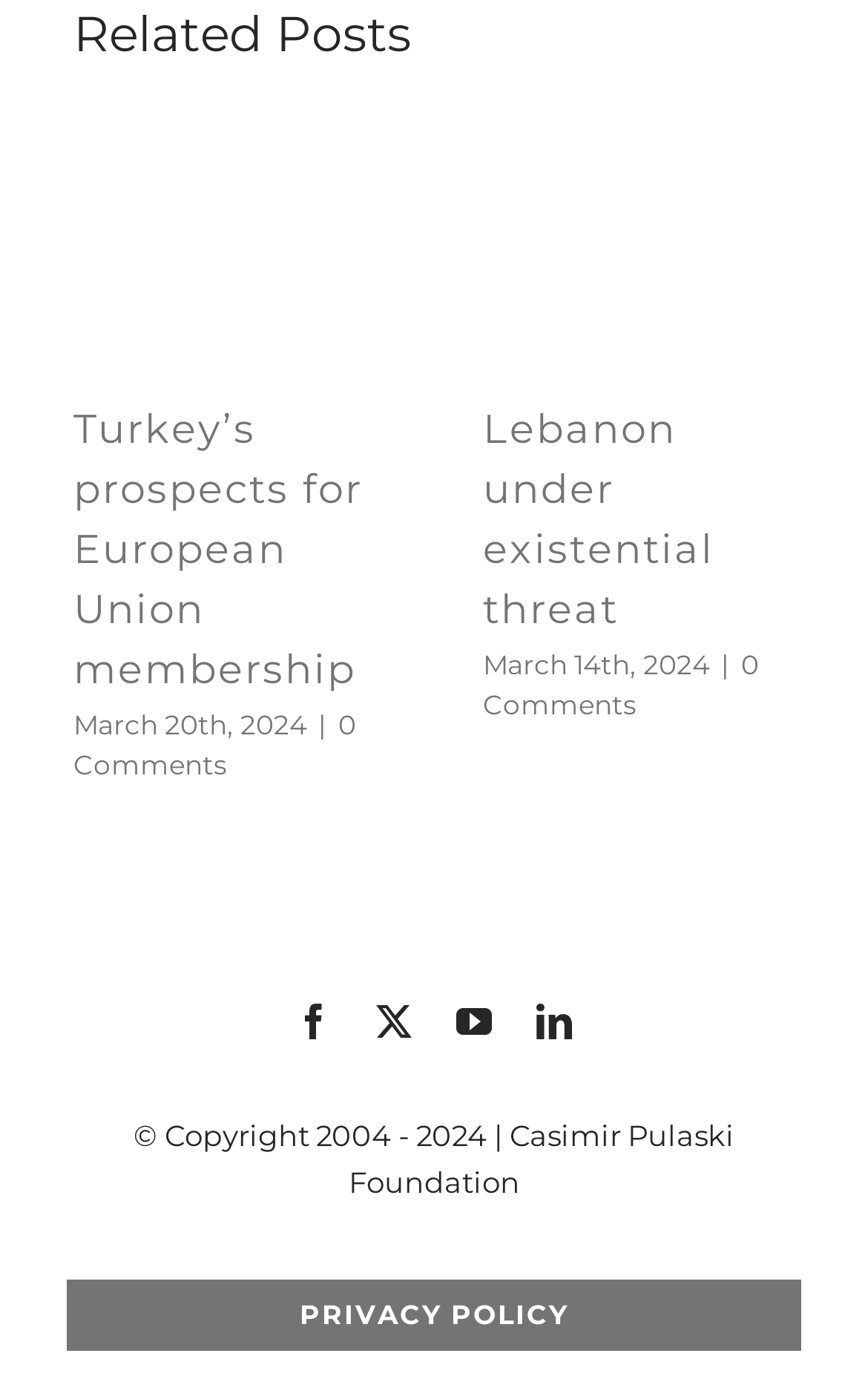Answer this question in one word or a short phrase: What social media platforms are available?

facebook, twitter, youtube, linkedin